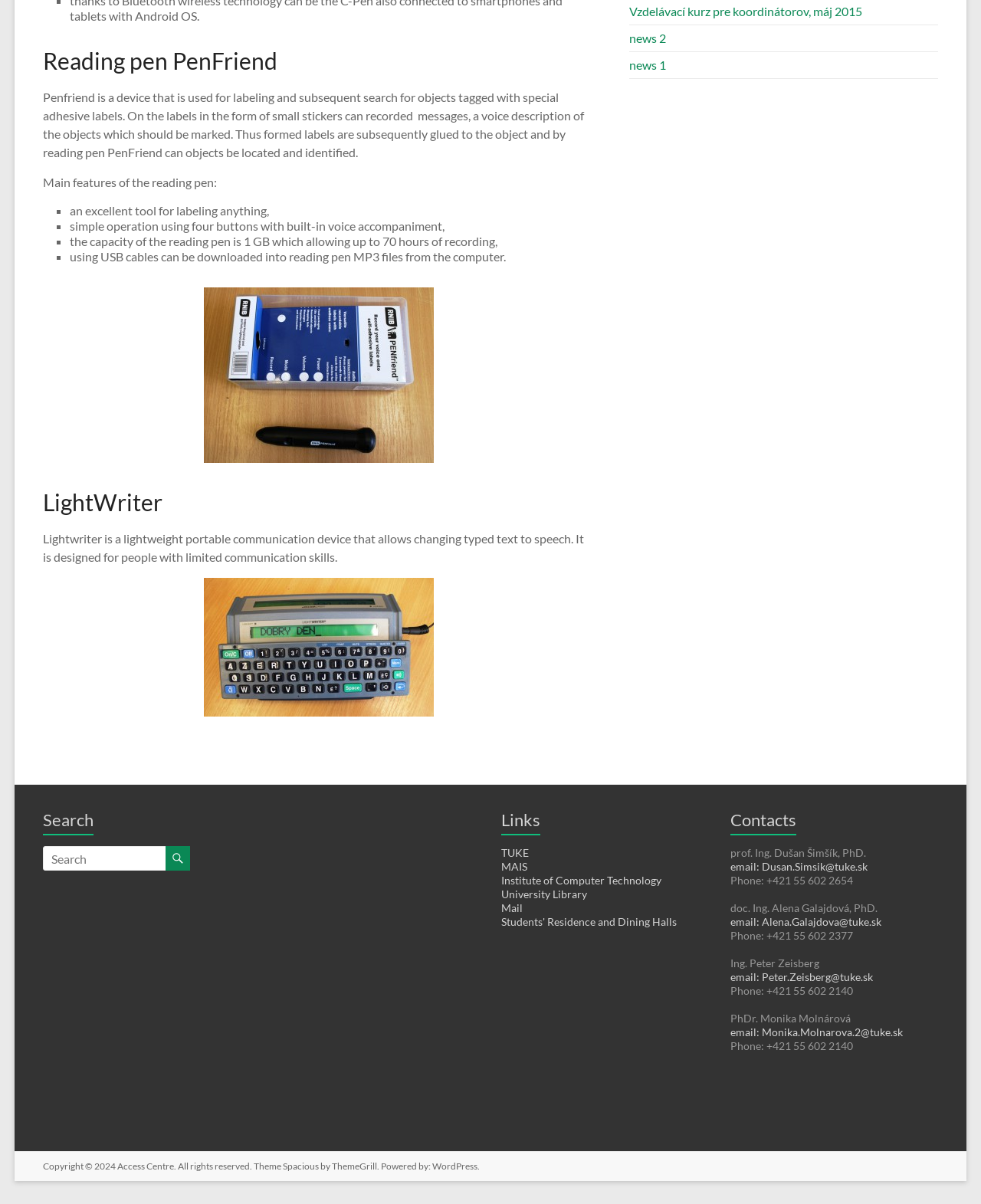Locate and provide the bounding box coordinates for the HTML element that matches this description: "Mail".

[0.511, 0.749, 0.533, 0.759]